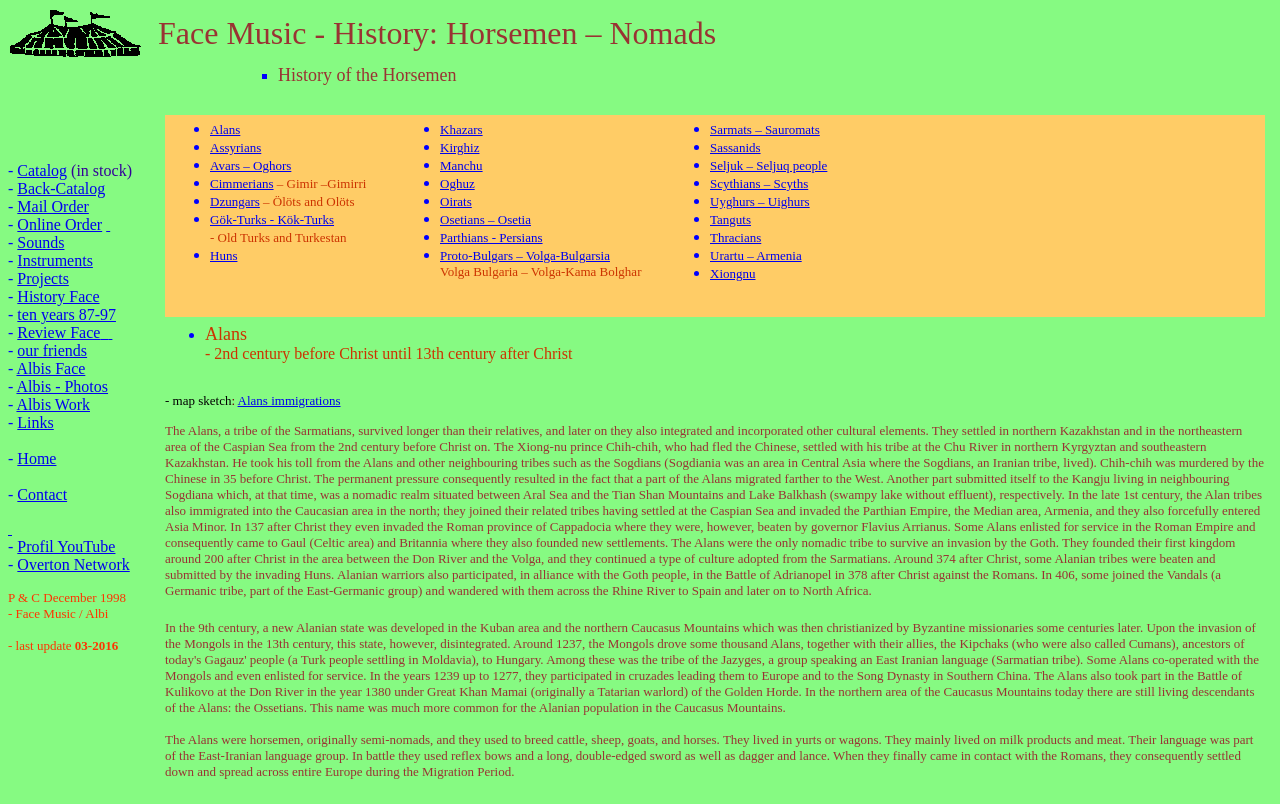Identify the bounding box coordinates for the element you need to click to achieve the following task: "Visit the 'Home' page". The coordinates must be four float values ranging from 0 to 1, formatted as [left, top, right, bottom].

[0.014, 0.56, 0.044, 0.581]